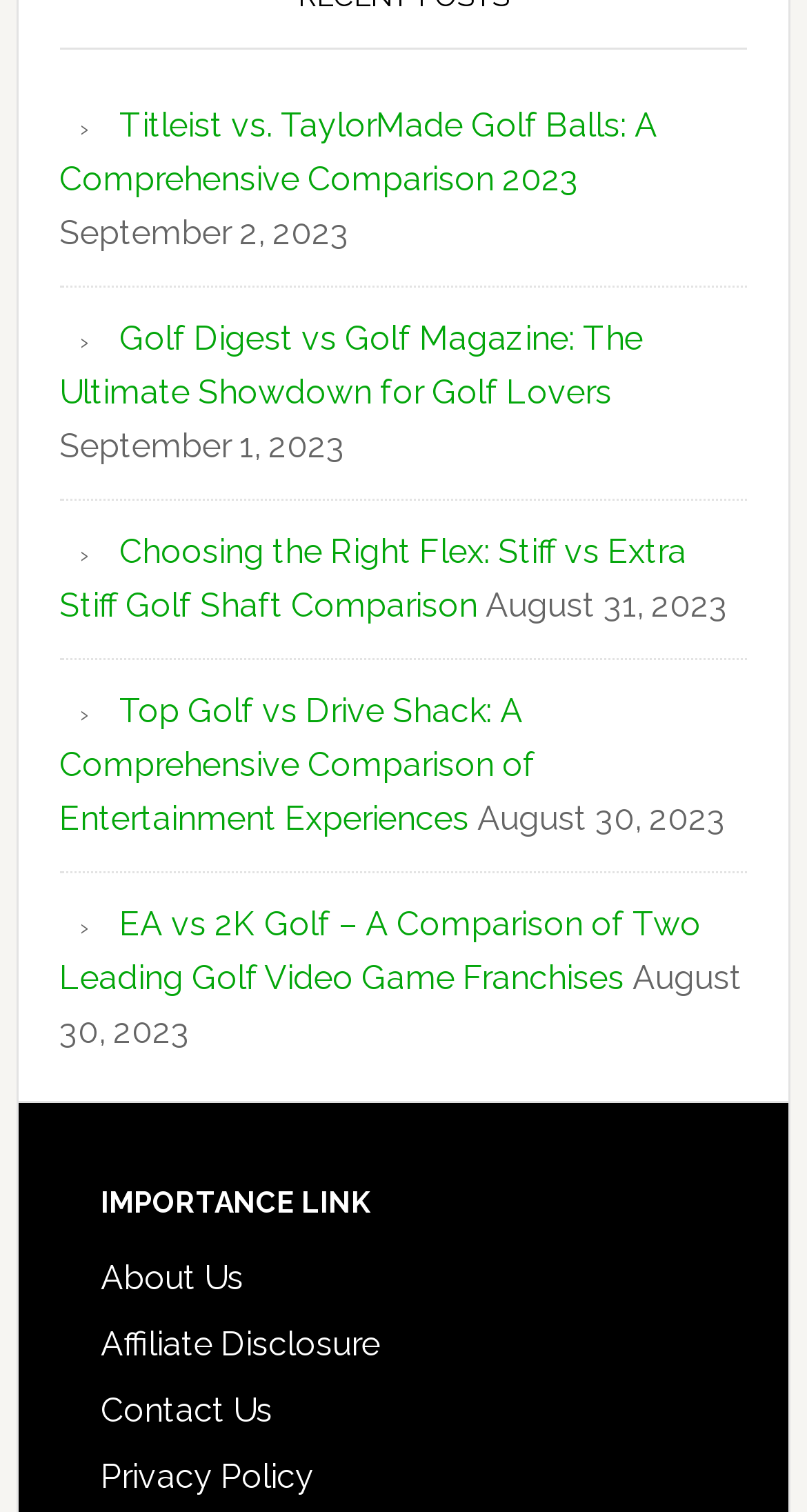Determine the bounding box coordinates in the format (top-left x, top-left y, bottom-right x, bottom-right y). Ensure all values are floating point numbers between 0 and 1. Identify the bounding box of the UI element described by: Menu

None